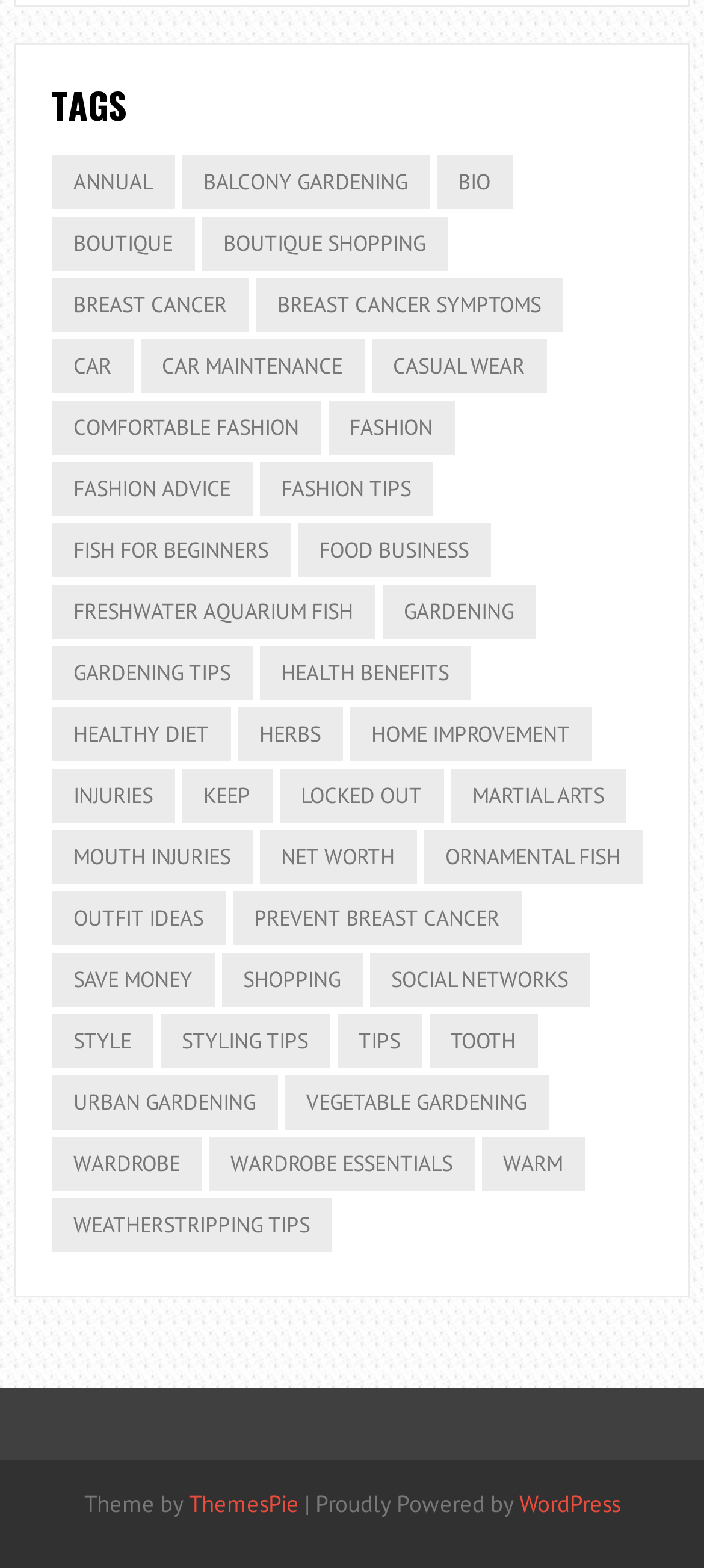How many links are on this webpage?
Using the image provided, answer with just one word or phrase.

307